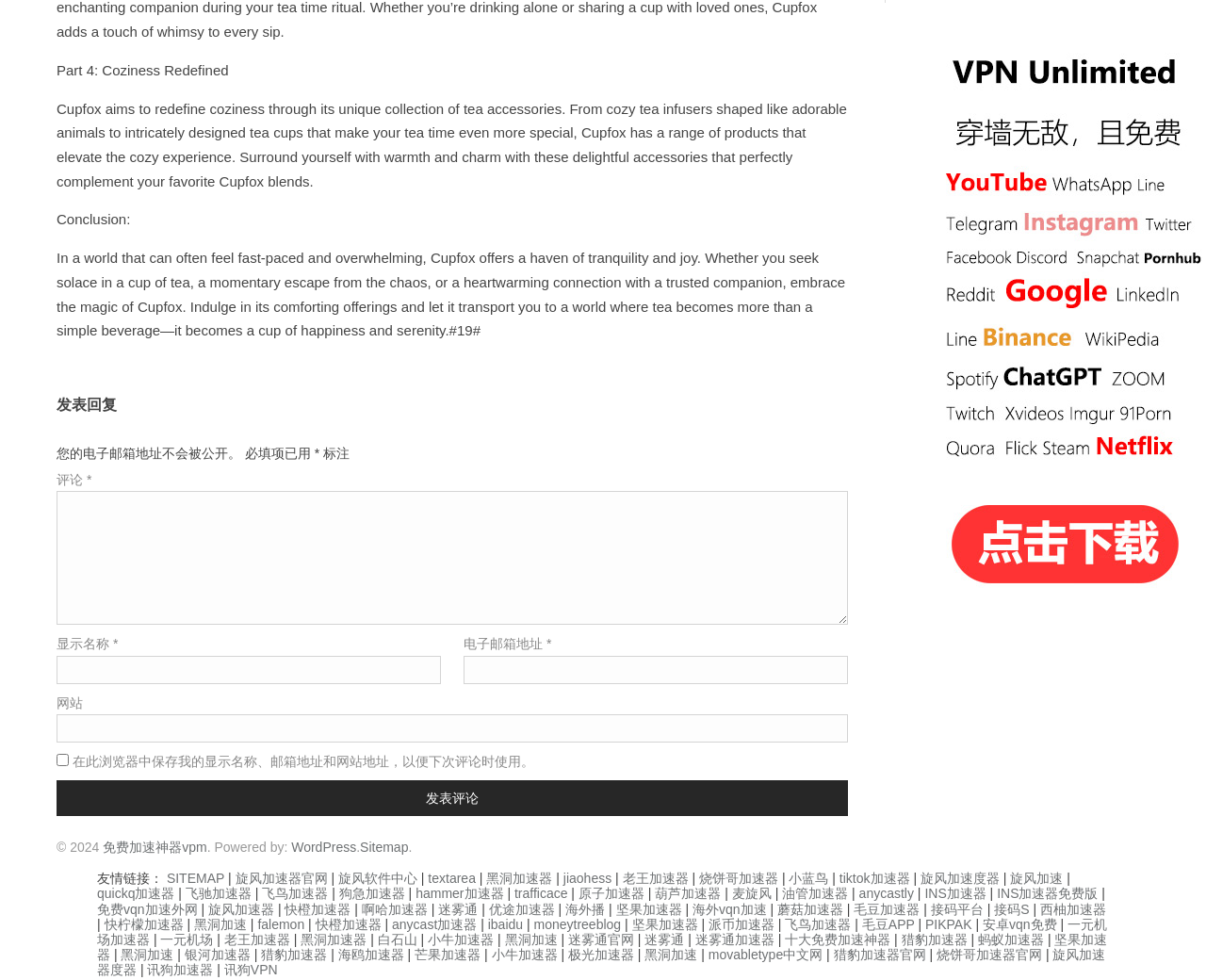Calculate the bounding box coordinates of the UI element given the description: "jiaohess".

[0.467, 0.889, 0.507, 0.904]